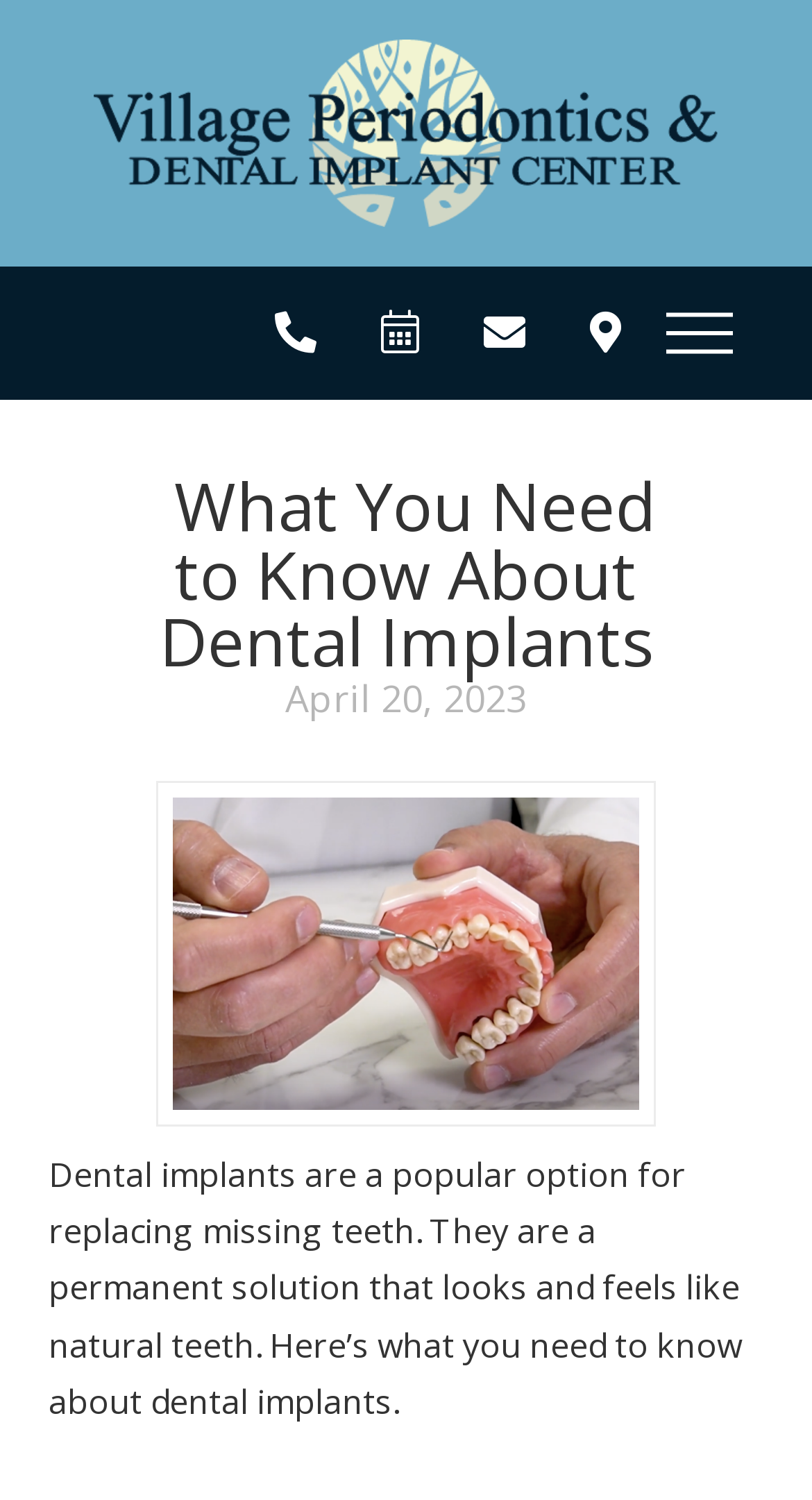What do dental implants look and feel like?
Please provide a comprehensive answer based on the visual information in the image.

According to the webpage content, dental implants are a permanent solution that looks and feels like natural teeth, implying that they have a natural appearance and sensation.